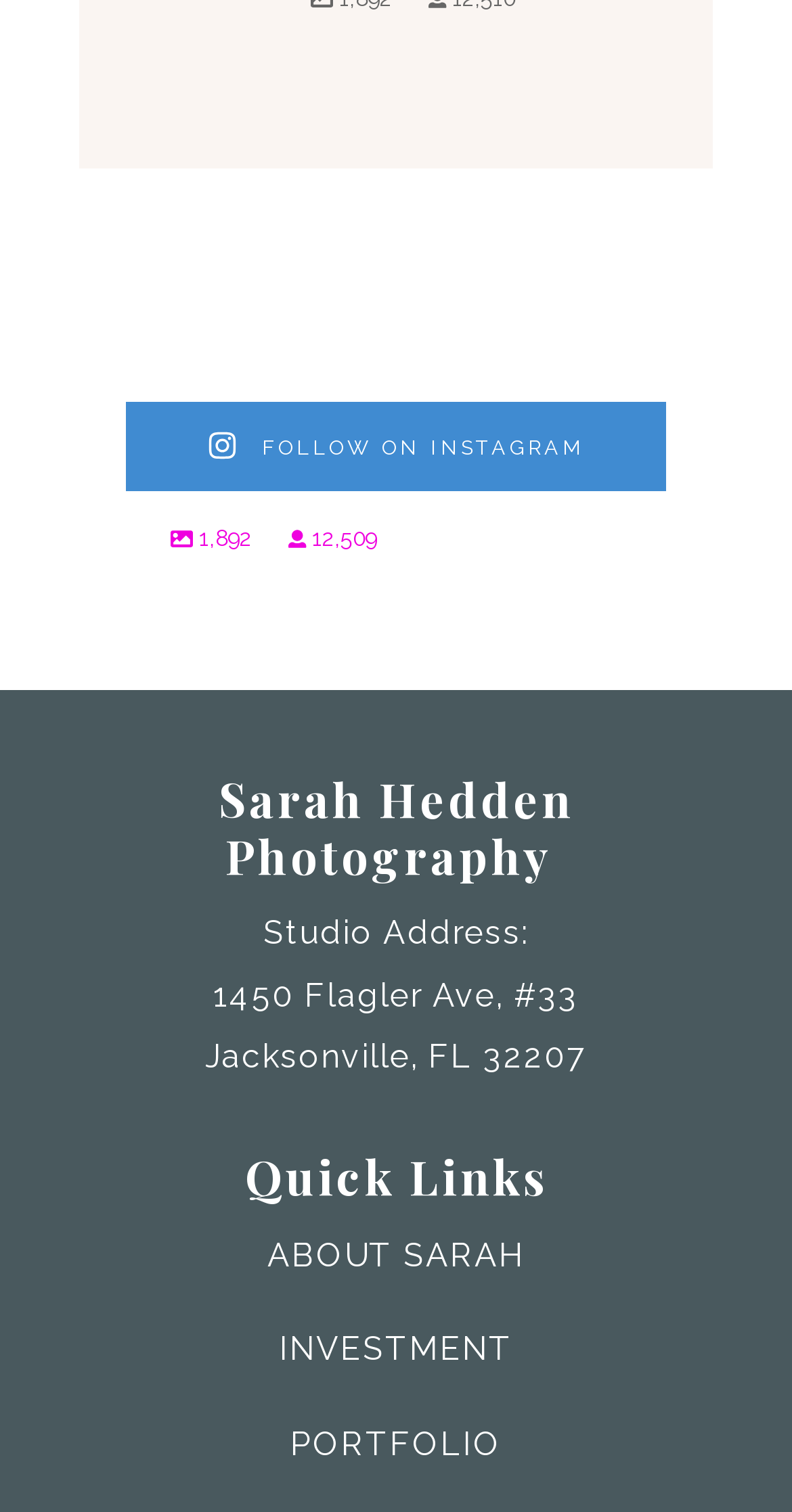Please determine the bounding box coordinates of the clickable area required to carry out the following instruction: "Click on the link 'Jacksonville Maternity, Portrait & Wedding Photographer'". The coordinates must be four float numbers between 0 and 1, represented as [left, top, right, bottom].

[0.0, 0.299, 1.0, 0.374]